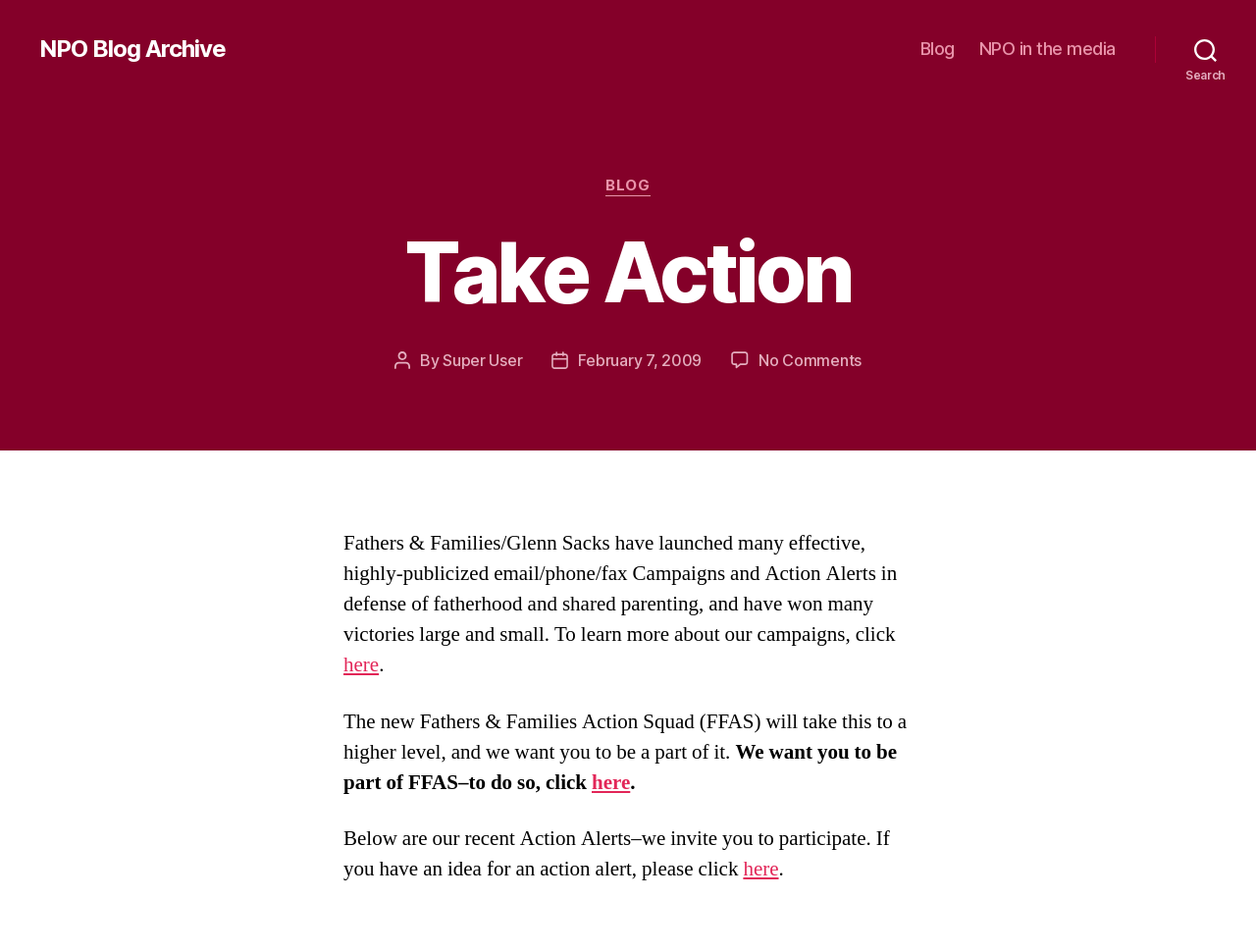Please locate the bounding box coordinates of the element that needs to be clicked to achieve the following instruction: "join Fathers & Families Action Squad". The coordinates should be four float numbers between 0 and 1, i.e., [left, top, right, bottom].

[0.471, 0.808, 0.502, 0.836]